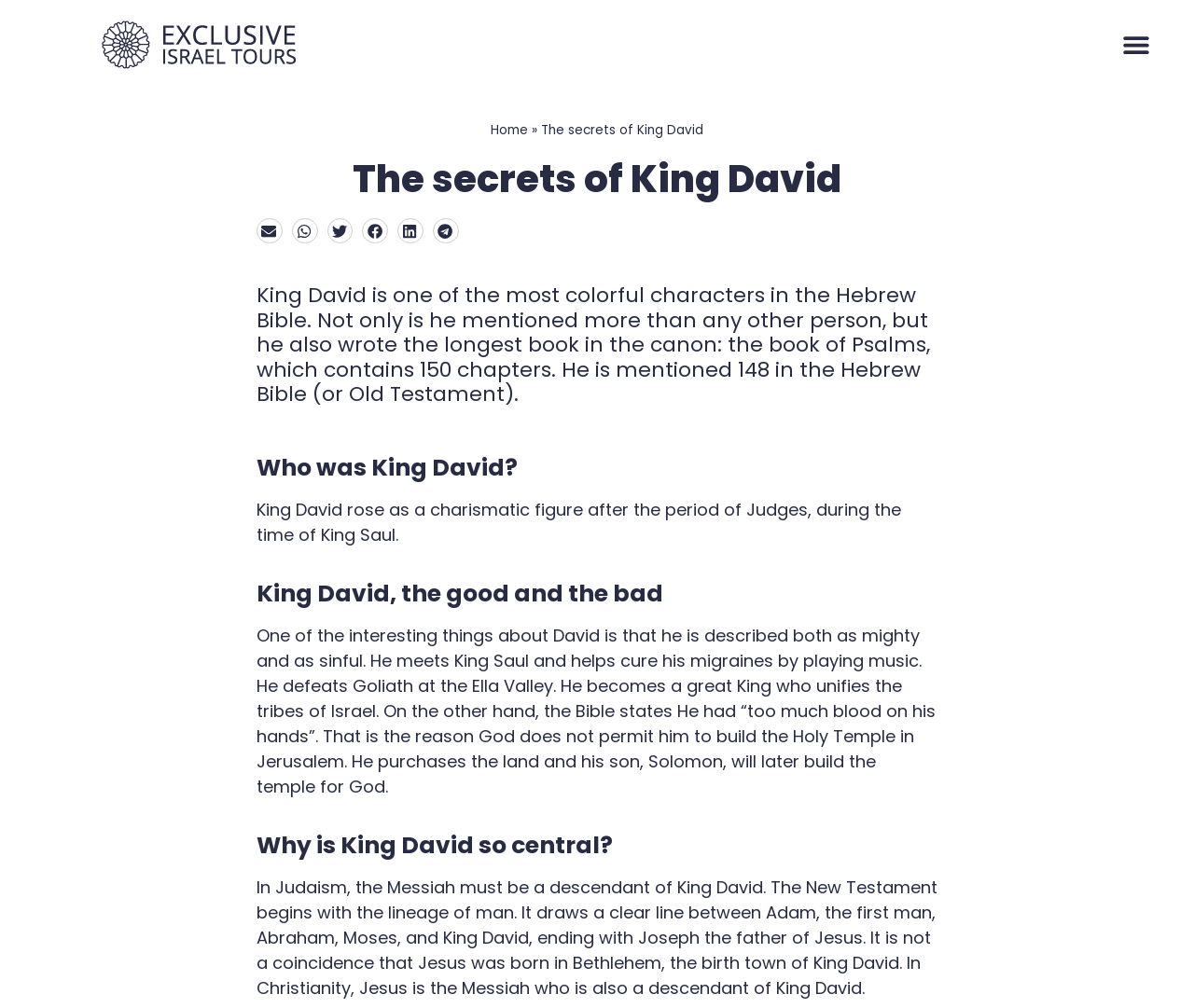Generate the text of the webpage's primary heading.

The secrets of King David